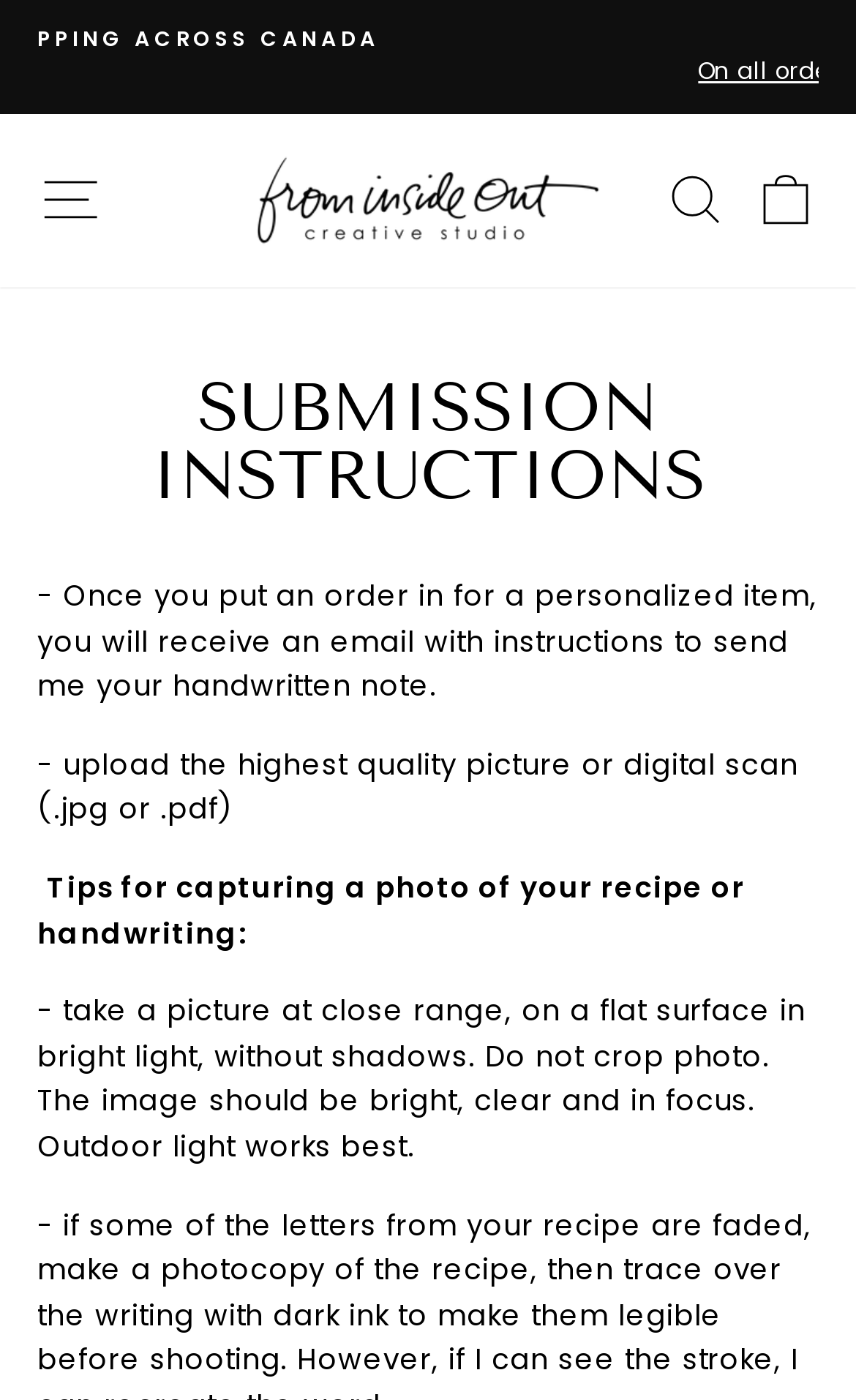What file formats are accepted for digital scans?
Please use the image to provide a one-word or short phrase answer.

.jpg or .pdf